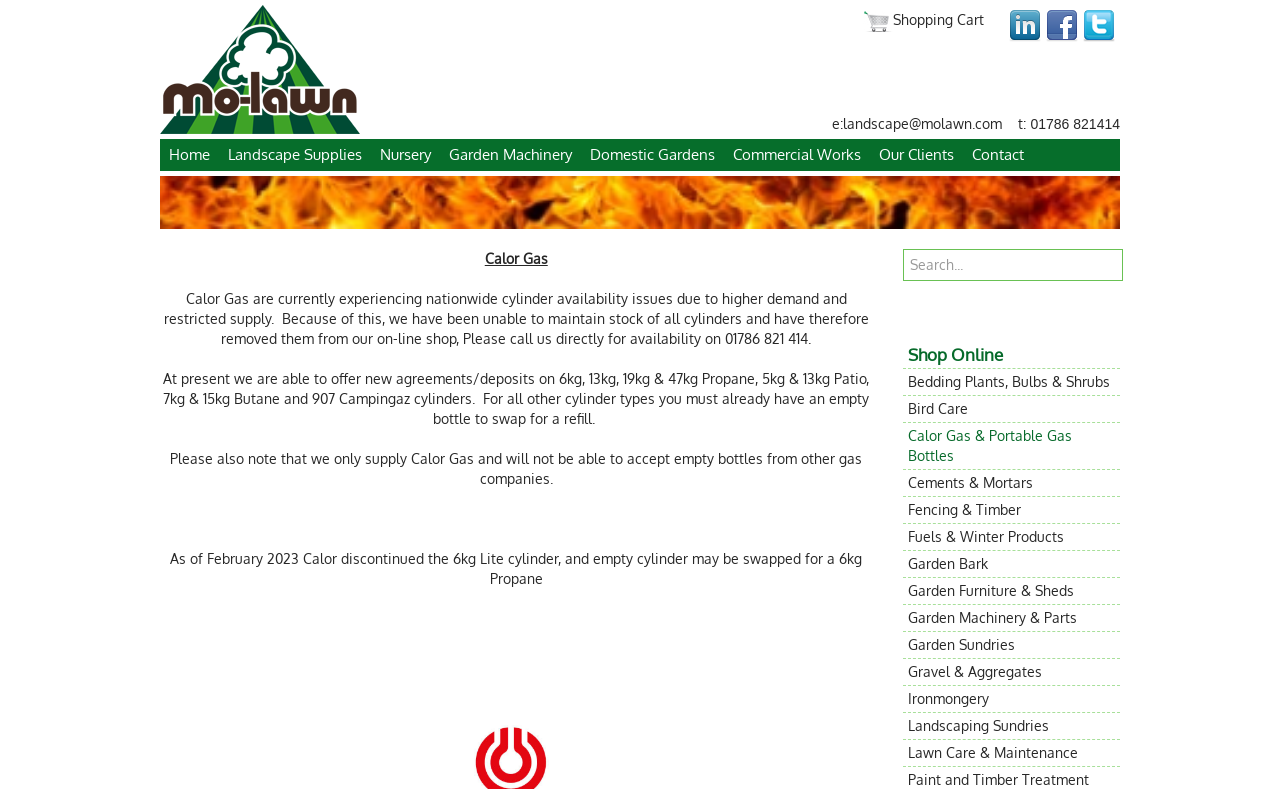Given the element description "Bedding Plants, Bulbs & Shrubs" in the screenshot, predict the bounding box coordinates of that UI element.

[0.705, 0.468, 0.875, 0.501]